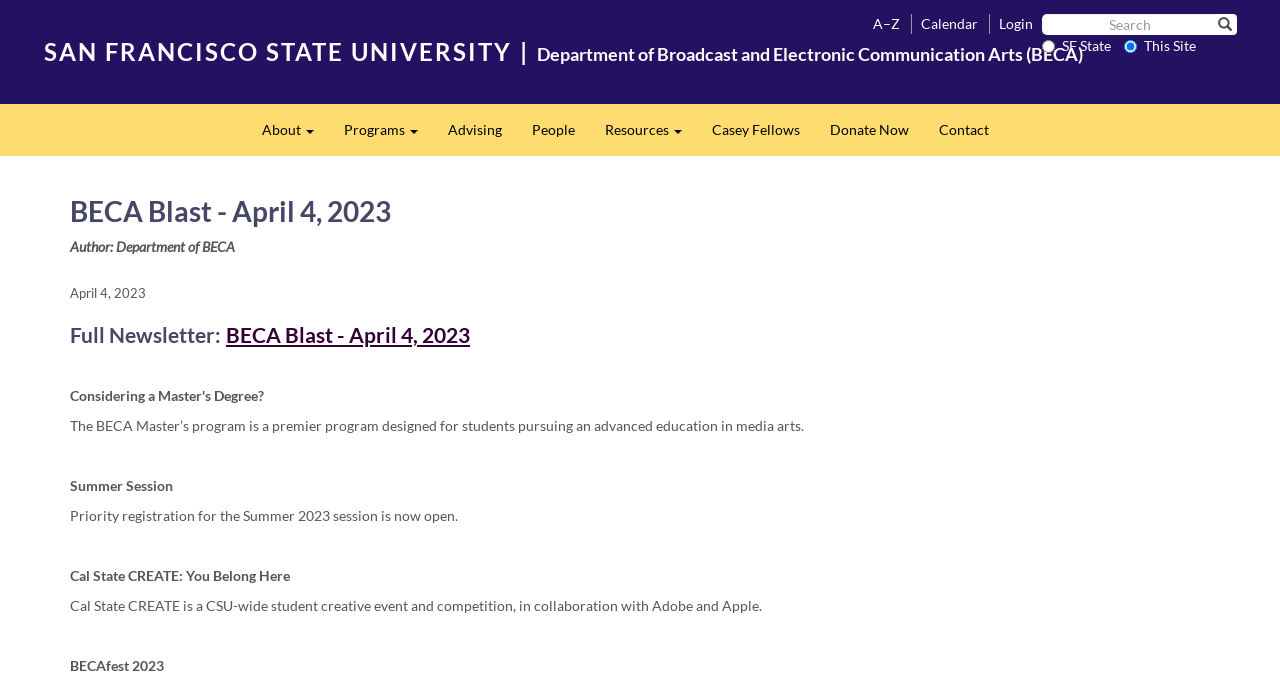Create an elaborate caption that covers all aspects of the webpage.

The webpage is about the Department of Broadcast and Electronic Communication Arts (BECA) at San Francisco State University. At the top left, there is a link to skip to the main content. Next to it, there are three links: "SAN FRANCISCO STATE UNIVERSITY", "Department of Broadcast and Electronic Communication Arts (BECA)", and a series of links including "A–Z", "Calendar", "Login", and a search bar with a button labeled "Search SF State". 

Below these links, there is a main navigation menu with links to "About", "Programs", "Advising", "People", "Resources", "Casey Fellows", "Donate Now", and "Contact". 

The main content of the page is divided into sections. The first section has a heading "BECA Blast - April 4, 2023" and a subheading "Author: Department of BECA". Below this, there is a link to the full newsletter. 

The next section describes the BECA Master's program, which is a premier program designed for students pursuing an advanced education in media arts. 

Following this, there are sections about Summer Session, with a notice that priority registration for the Summer 2023 session is now open. 

Then, there is a section about Cal State CREATE, a CSU-wide student creative event and competition, in collaboration with Adobe and Apple. 

Finally, at the bottom of the page, there is a section about BECAfest 2023.